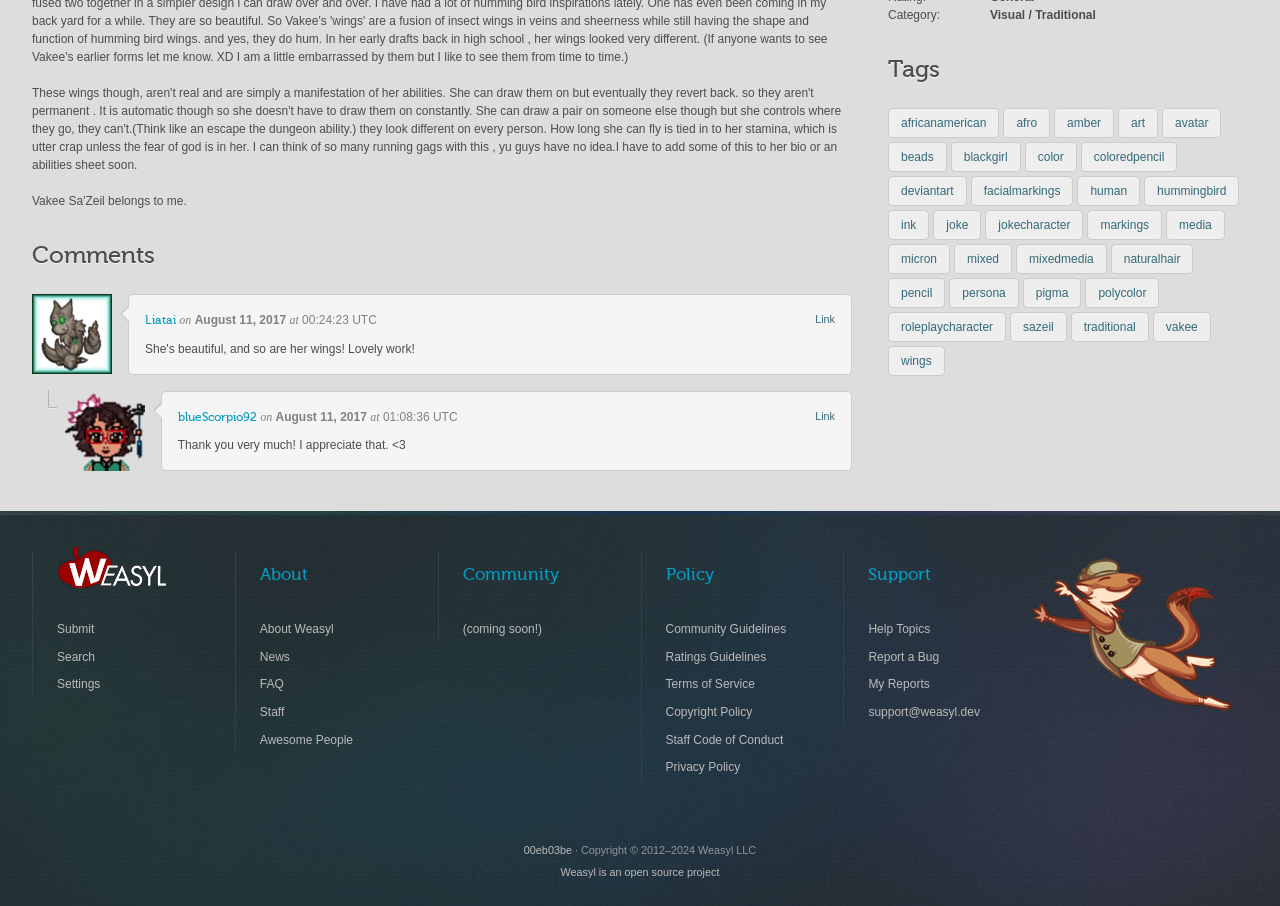What is the date of the first comment?
Offer a detailed and full explanation in response to the question.

By examining the time element under the heading 'Comments', I found that the date of the first comment is 'August 11, 2017', which is indicated by the static text 'on August 11, 2017'.